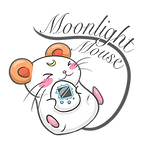Summarize the image with a detailed description that highlights all prominent details.

The image features a charming illustration of a cartoon mouse, affectionately characterized by its oversized ears and a sweet, content expression. It is depicted holding a small electronic device, reminiscent of a Tamagotchi or virtual pet, which adds a nostalgic touch. Above the mouse, the whimsical, handwritten text reads "Moonlight Mouse," suggesting a playful and enchanting theme. The overall design is colorful and light-hearted, making it appealing to fans of cute characters and retro virtual pets from the late 1990s. This artwork embodies a sense of nostalgia and joy, capturing the essence of childhood companionship through digital pets.